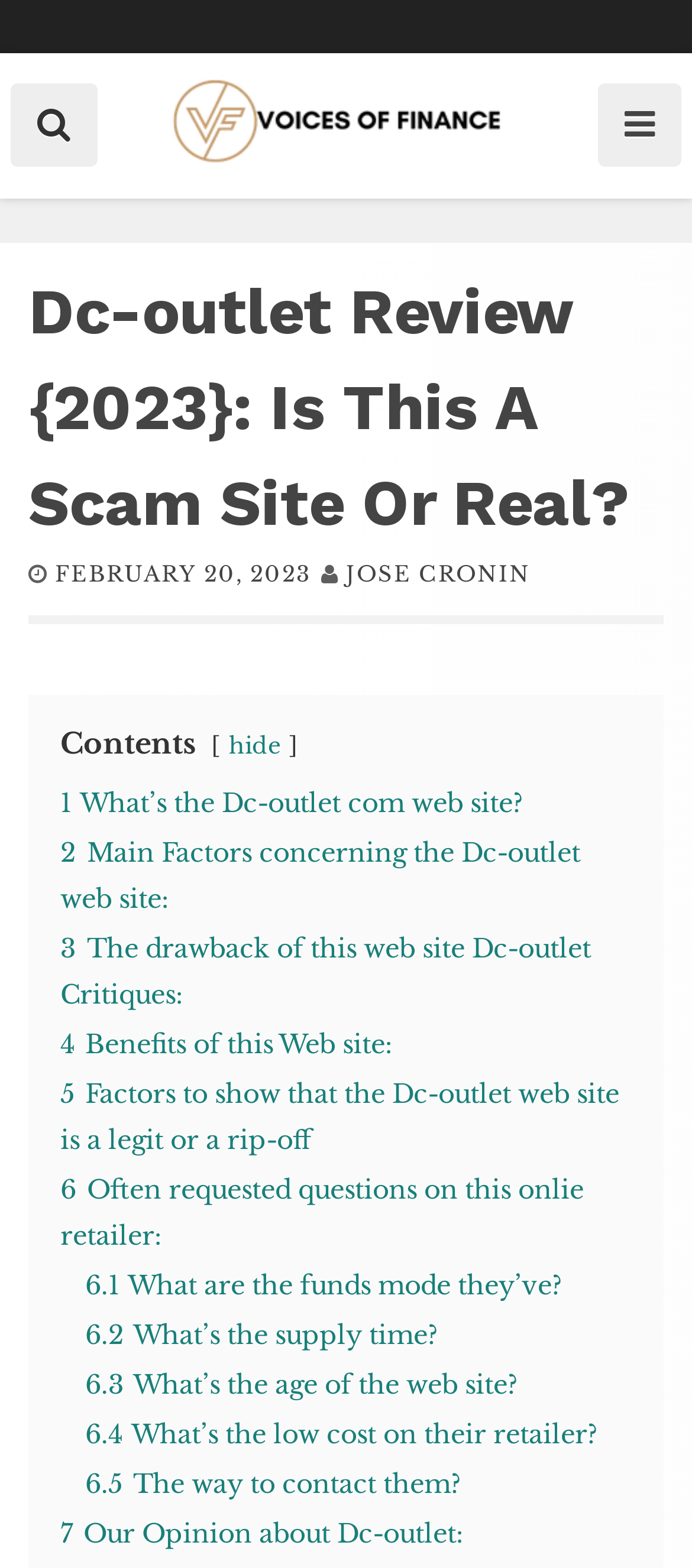Find the bounding box coordinates of the element I should click to carry out the following instruction: "View October 2023".

None